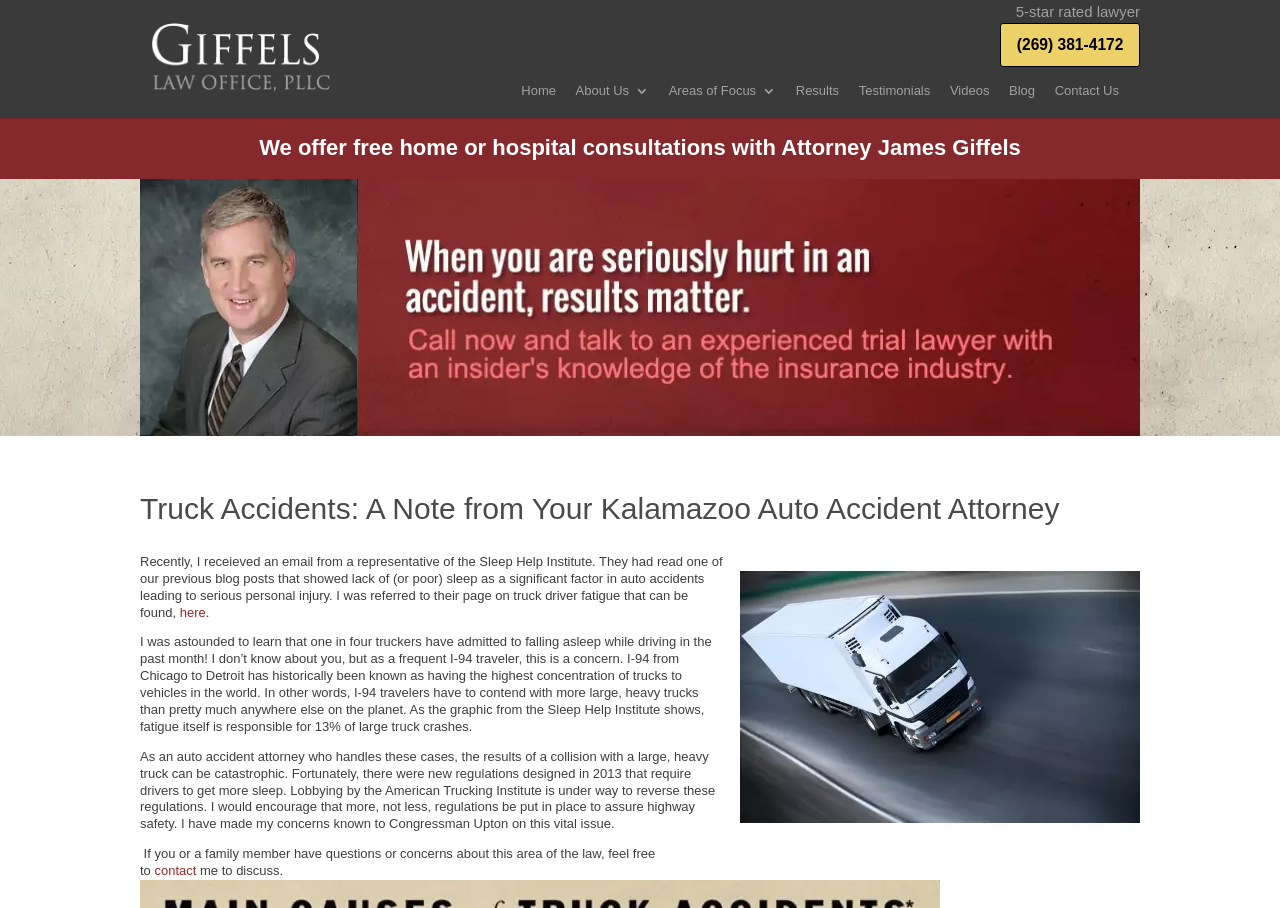Who is the congressman mentioned in the webpage?
Refer to the image and give a detailed response to the question.

The congressman mentioned in the webpage is Congressman Upton, who is mentioned in the StaticText element 'I have made my concerns known to Congressman Upton on this vital issue.' with bounding box coordinates [0.109, 0.825, 0.559, 0.916].